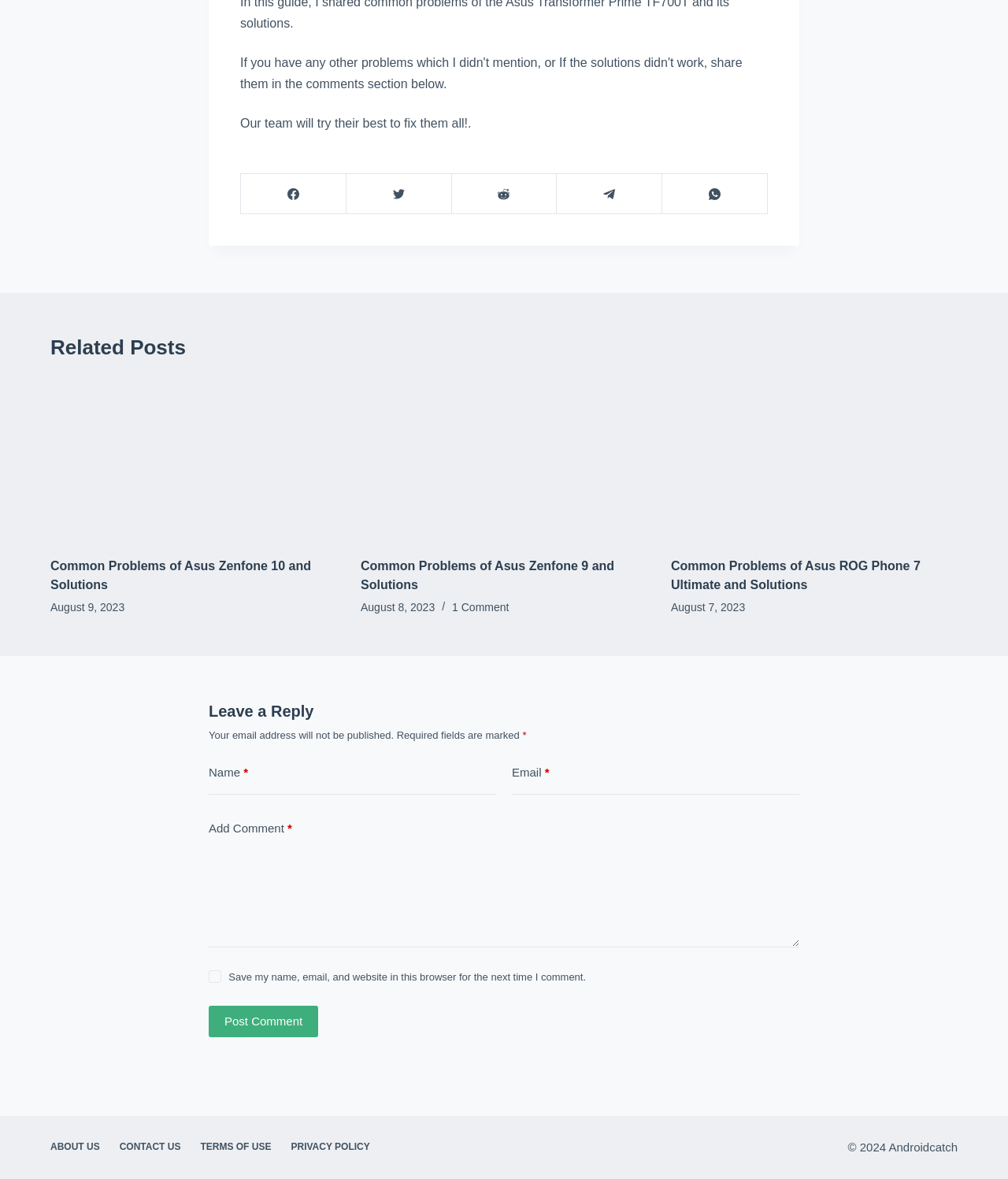What is the purpose of the 'Leave a Reply' section?
Could you answer the question with a detailed and thorough explanation?

I analyzed the 'Leave a Reply' section on the webpage and found that it contains input fields for name, email, and comment, along with a 'Post Comment' button, which suggests that its purpose is to allow users to comment on an article.